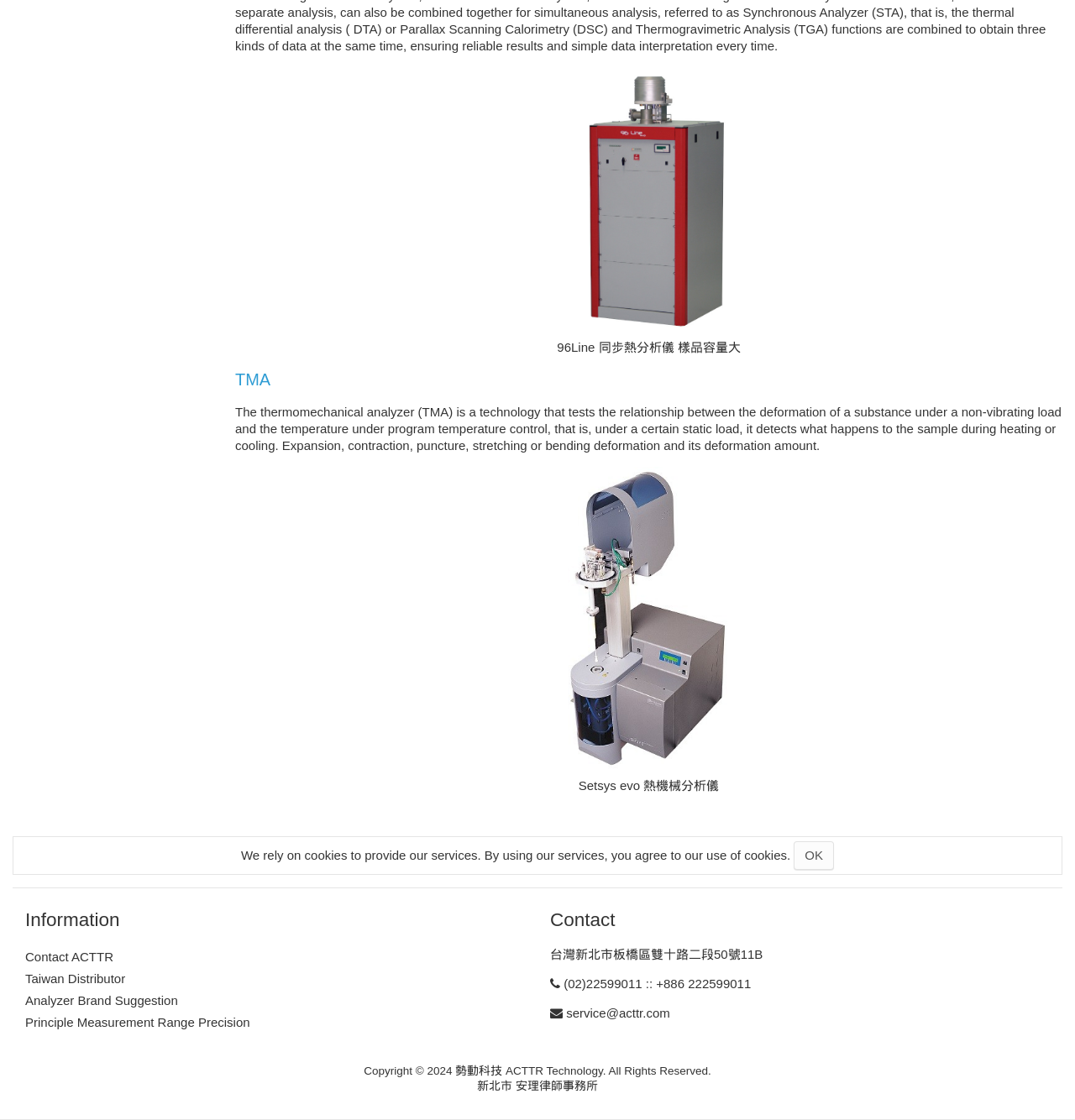Please specify the bounding box coordinates for the clickable region that will help you carry out the instruction: "Click the Analyzer Brand Suggestion link".

[0.023, 0.887, 0.165, 0.9]